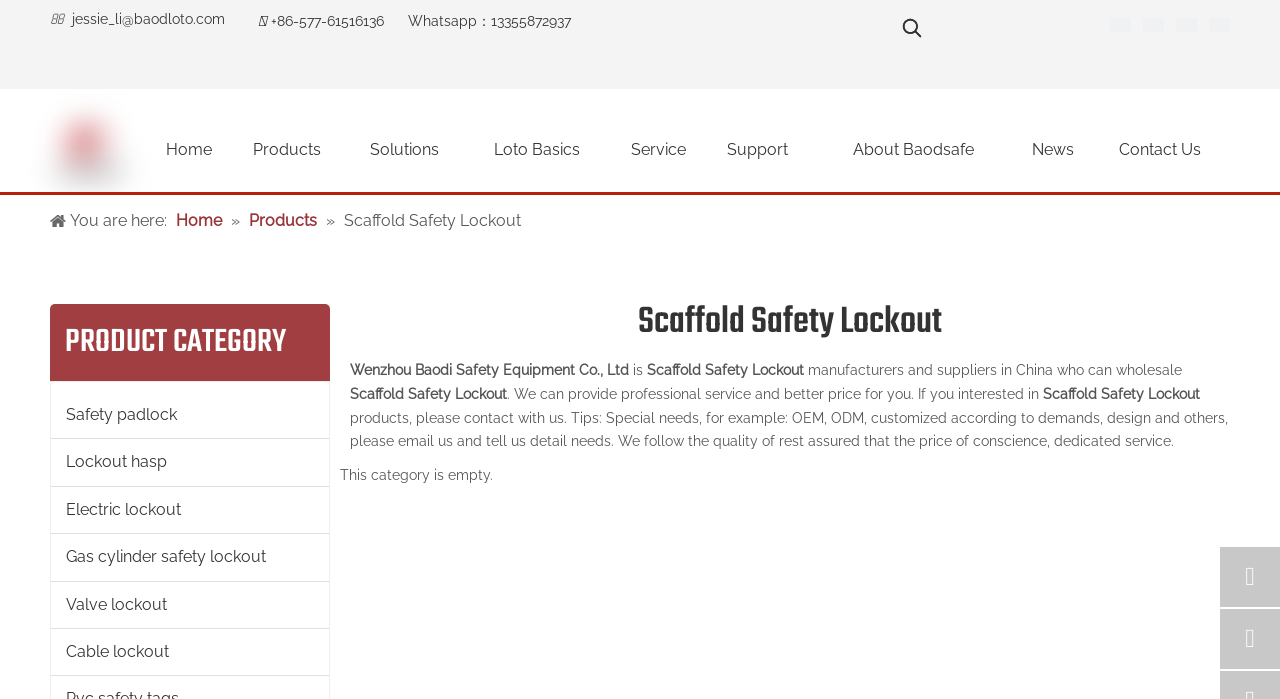Based on the provided description, "News", find the bounding box of the corresponding UI element in the screenshot.

[0.795, 0.172, 0.851, 0.258]